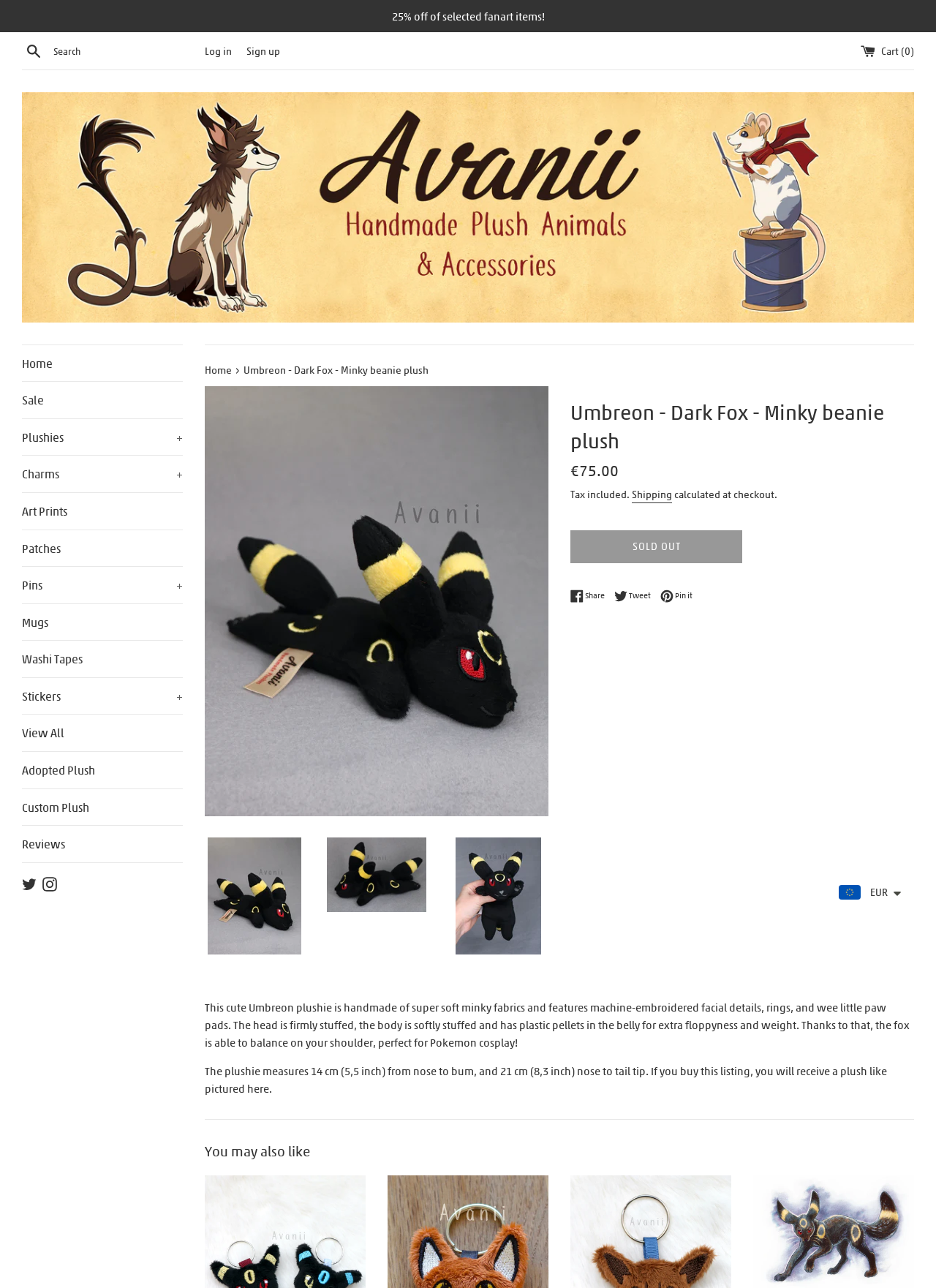Please respond to the question using a single word or phrase:
What is the function of the button 'Plushies'?

Expand or collapse